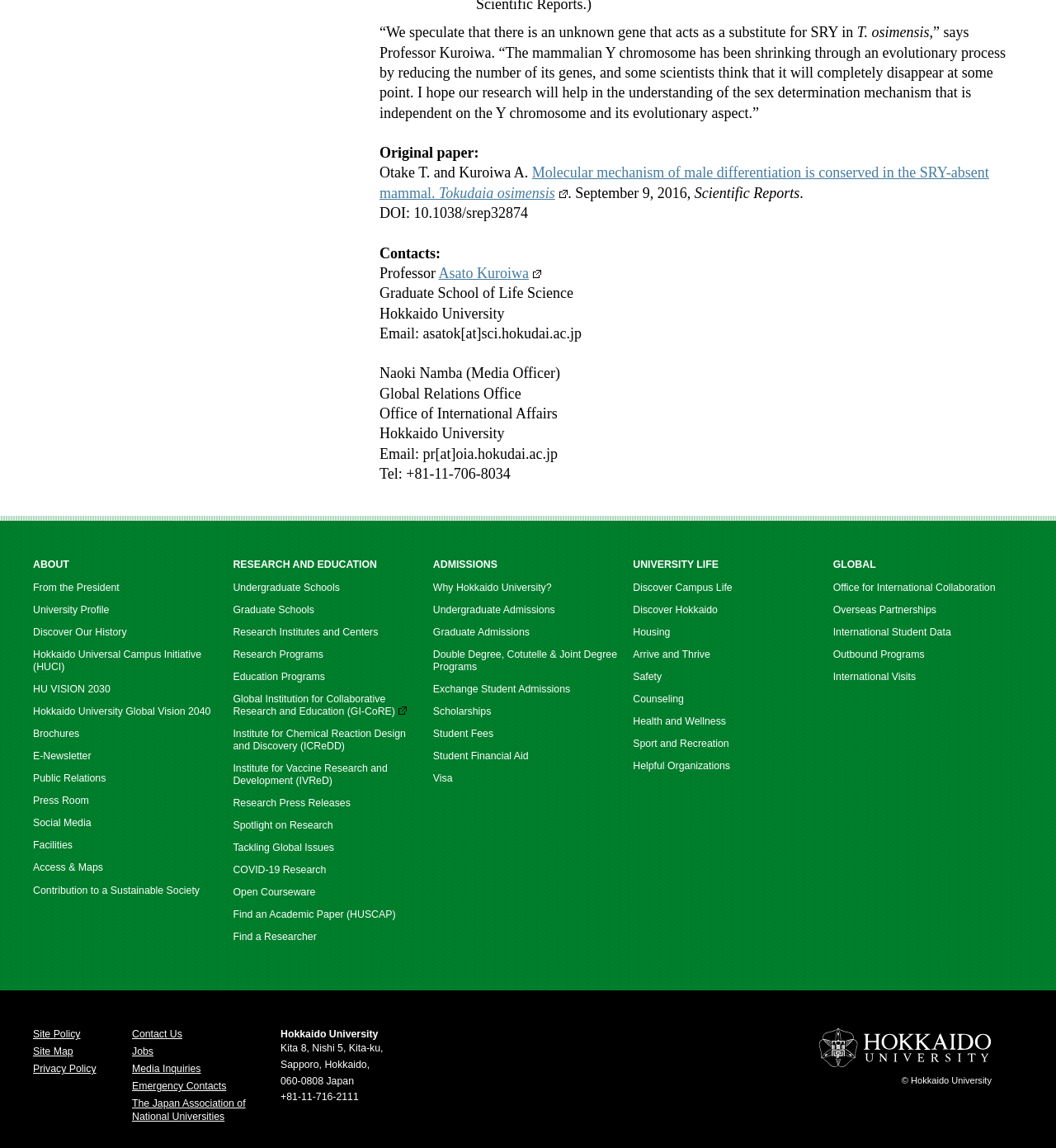Could you determine the bounding box coordinates of the clickable element to complete the instruction: "Explore the Global Institution for Collaborative Research and Education"? Provide the coordinates as four float numbers between 0 and 1, i.e., [left, top, right, bottom].

[0.221, 0.604, 0.385, 0.625]